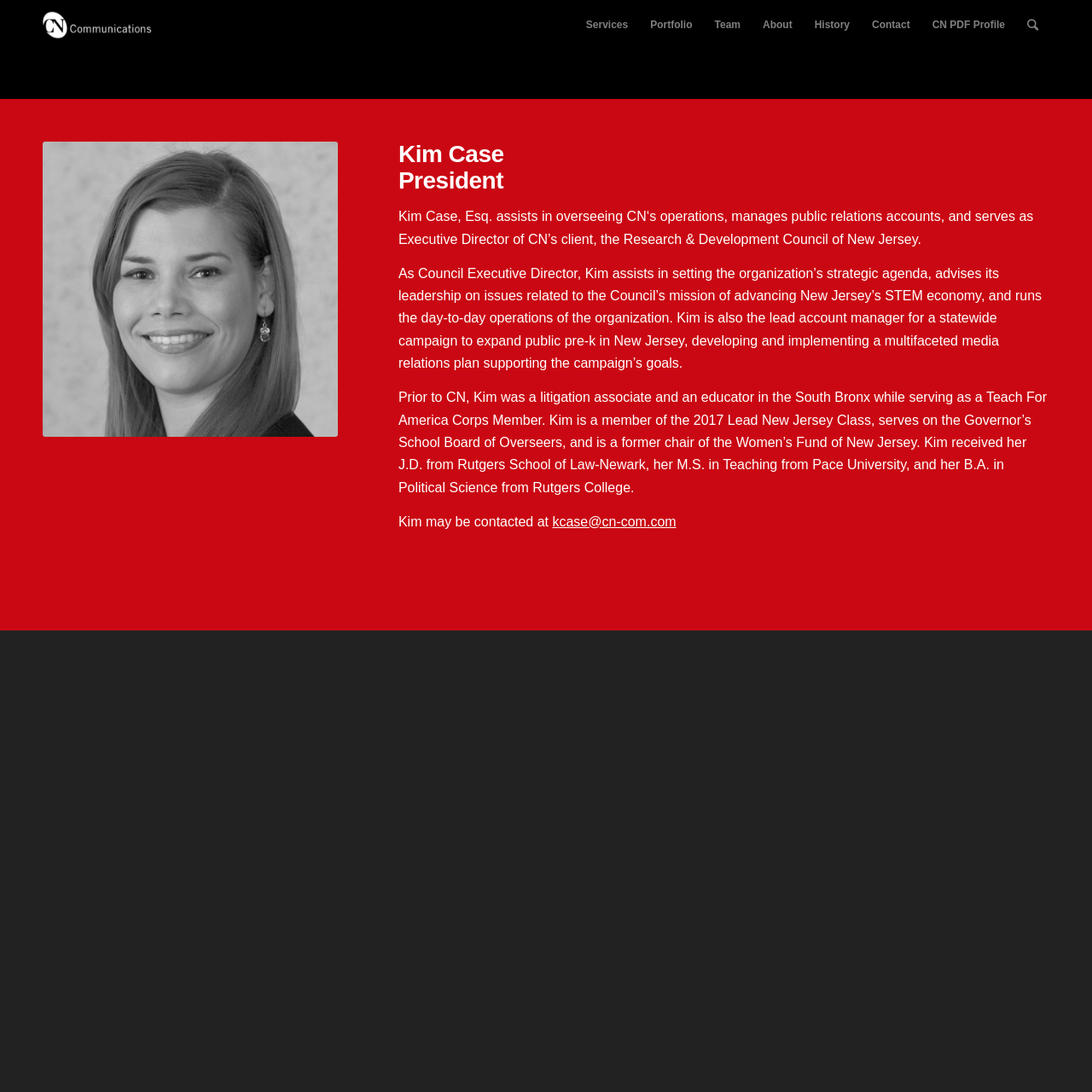Provide a comprehensive caption for the webpage.

The webpage is about Kim Case, the President of CN Communications. At the top left corner, there is a link to "CN Communications" accompanied by an image with the same name. To the right of this, there are several links to different sections of the website, including "Services", "Portfolio", "Team", "About", "History", "Contact", and "CN PDF Profile". 

Below these links, there is a main section that takes up most of the page. On the left side of this section, there is a large image of Kim Case. To the right of the image, there is a heading that reads "Kim Case President". Below the heading, there are three paragraphs of text that describe Kim Case's role at CN Communications, her experience, and her achievements. The text explains that Kim Case oversees CN's operations, manages public relations accounts, and serves as Executive Director of the Research & Development Council of New Jersey. It also mentions her previous experience as a litigation associate and educator, as well as her education and affiliations.

At the bottom of the text, there is a sentence that reads "Kim may be contacted at" followed by a link to her email address, "kcase@cn-com.com".